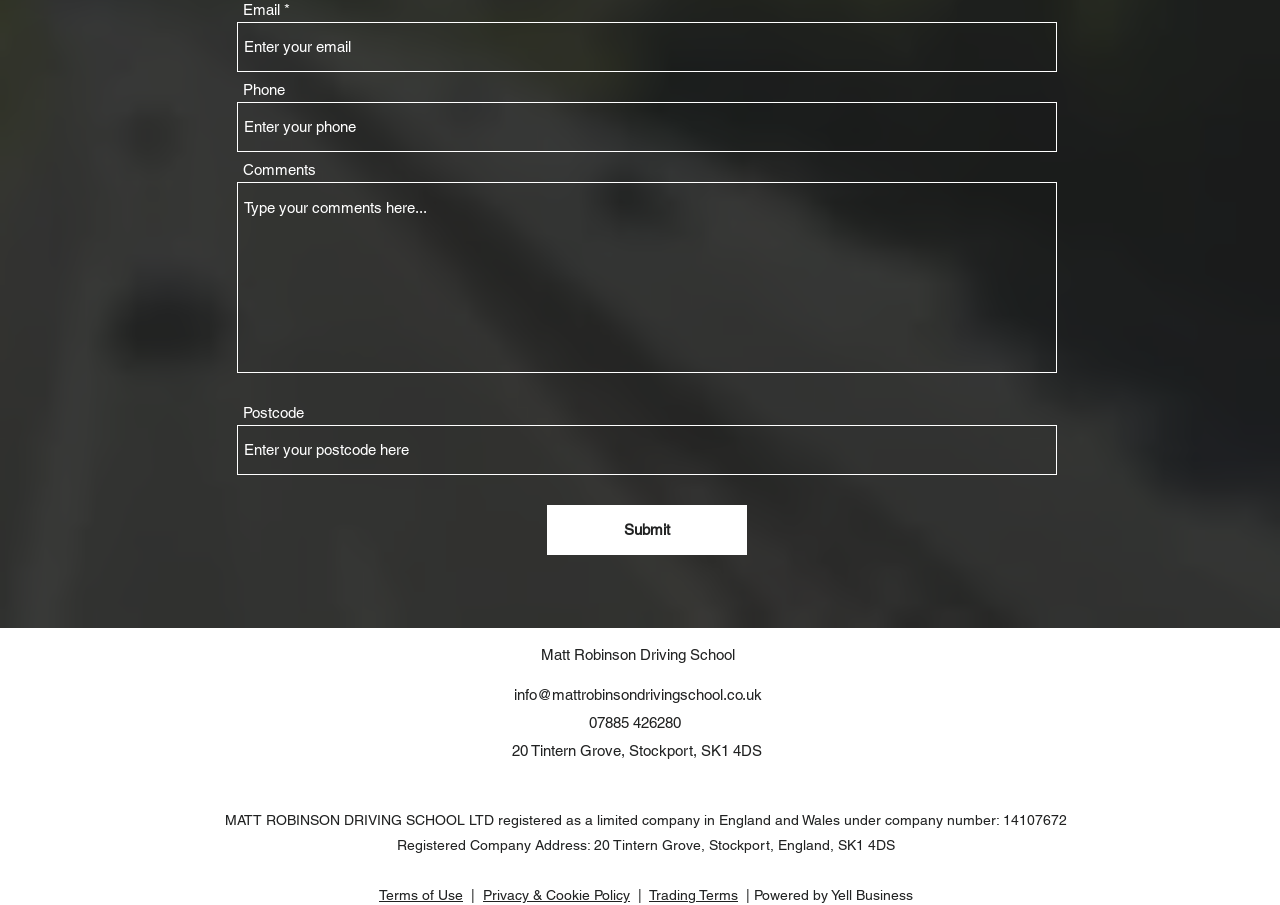Use a single word or phrase to answer the following:
What is the company registration number?

14107672